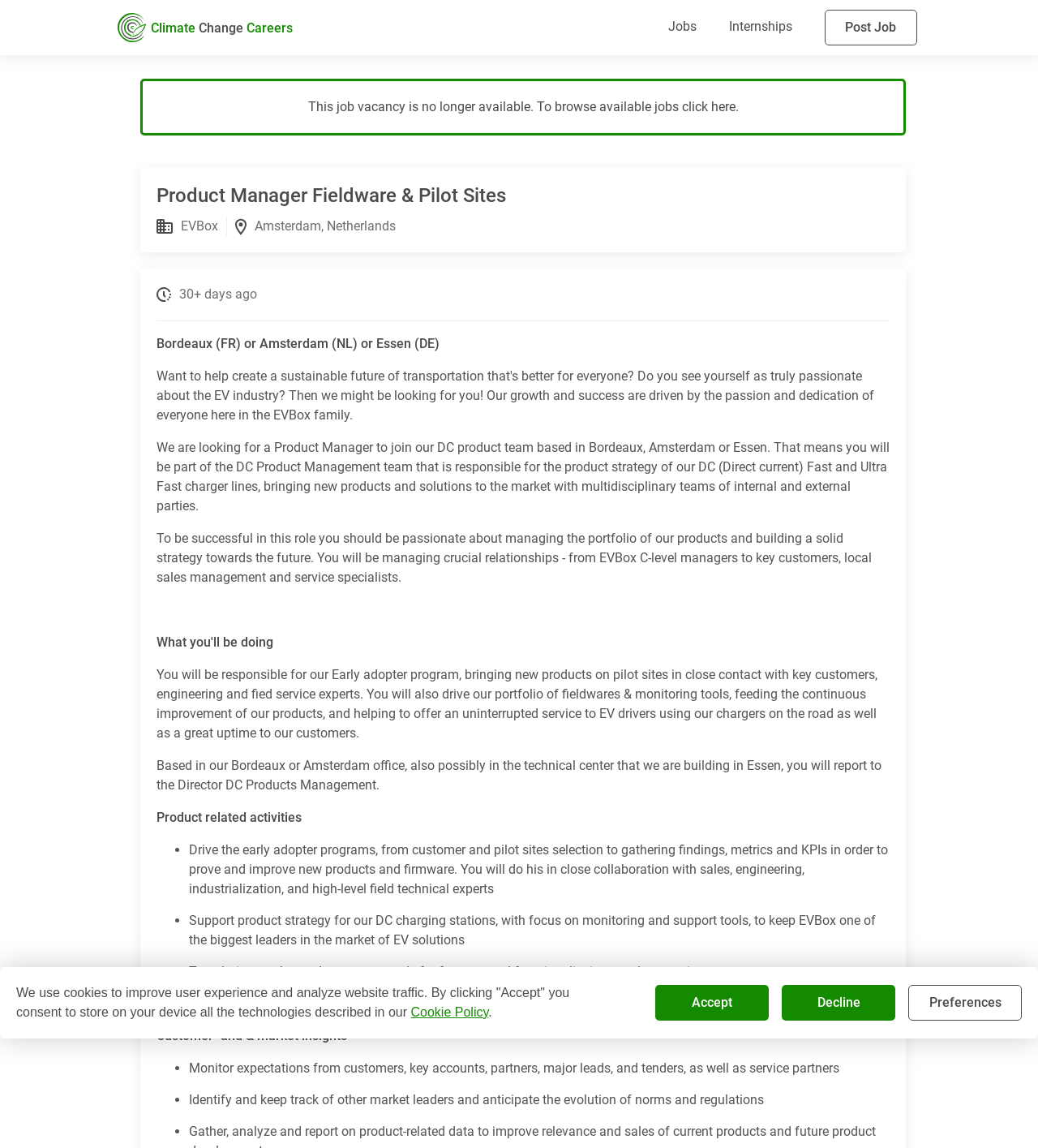What is the job title of the vacancy?
Based on the visual content, answer with a single word or a brief phrase.

Product Manager